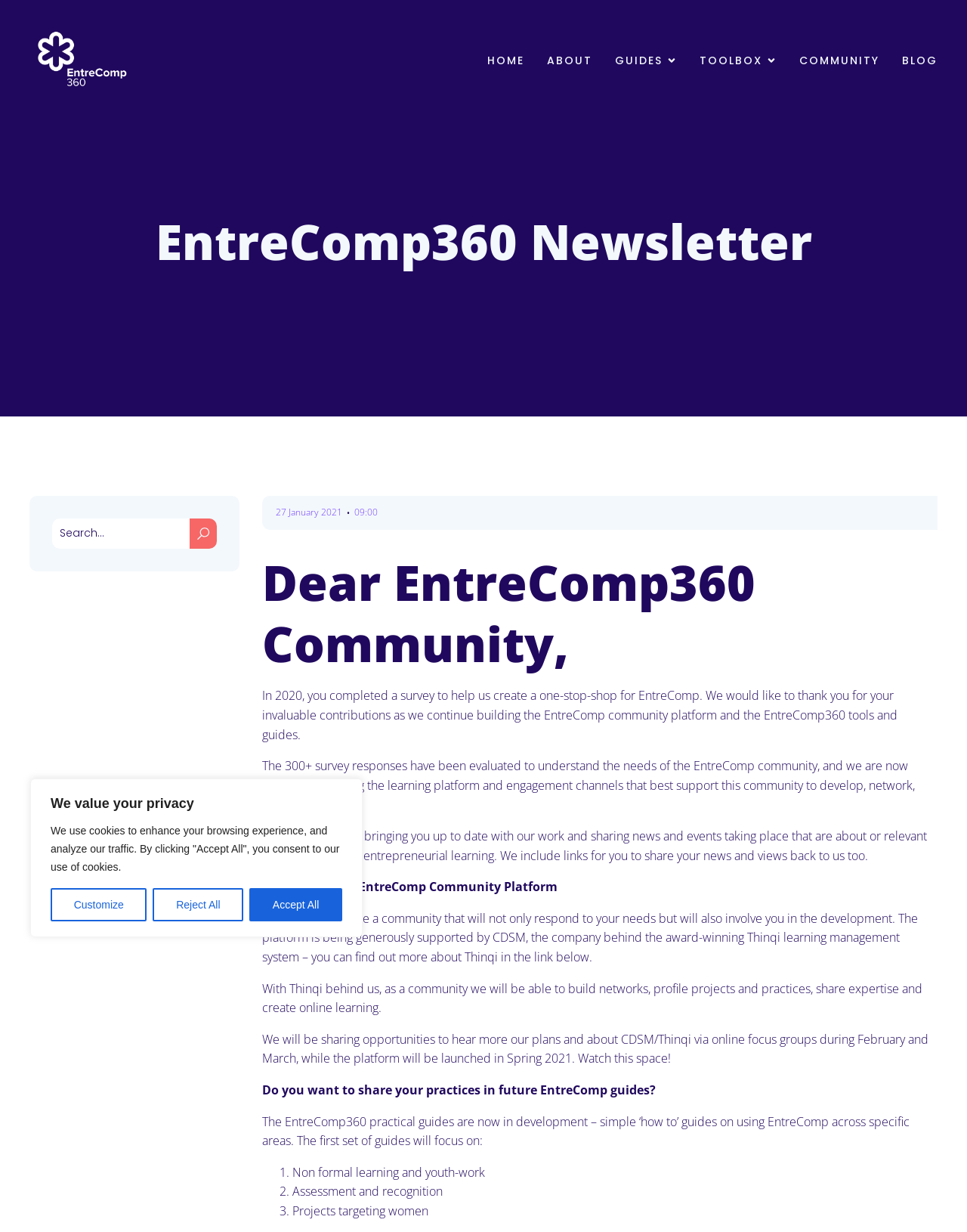From the given element description: "Reject All", find the bounding box for the UI element. Provide the coordinates as four float numbers between 0 and 1, in the order [left, top, right, bottom].

[0.158, 0.721, 0.252, 0.748]